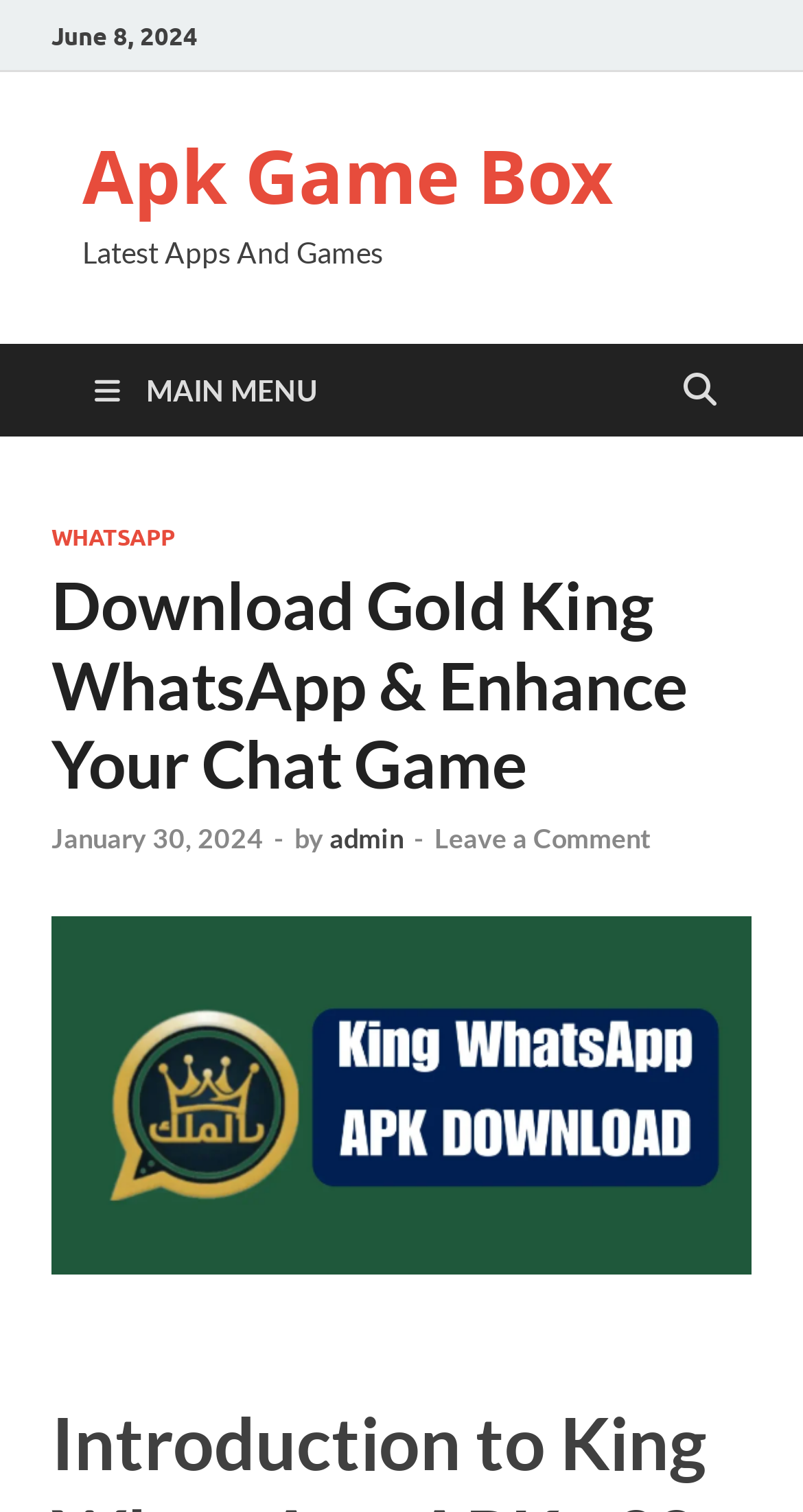What is the date of the latest update?
Based on the screenshot, provide your answer in one word or phrase.

June 8, 2024